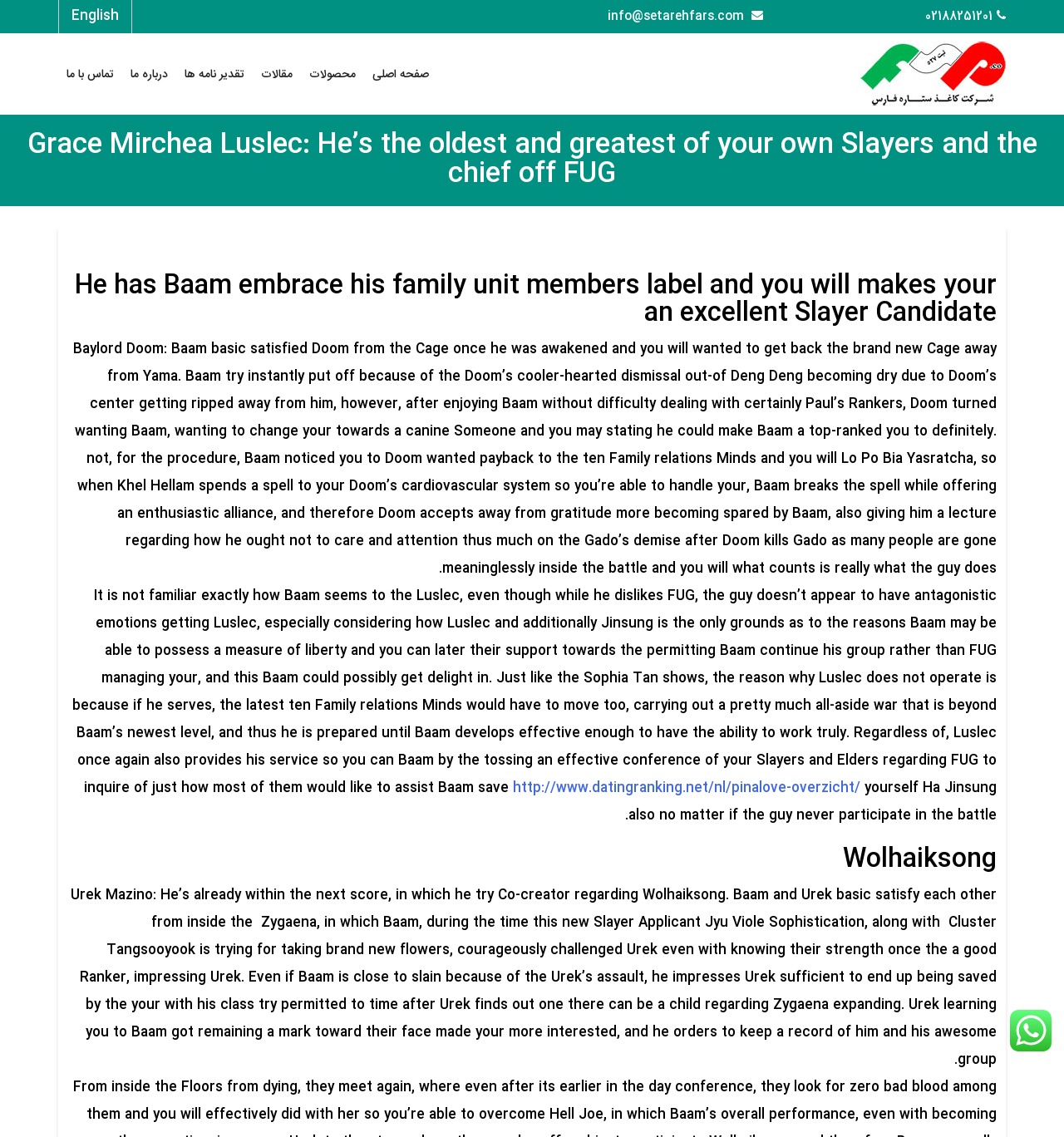Please identify the bounding box coordinates of the clickable element to fulfill the following instruction: "Click the English link". The coordinates should be four float numbers between 0 and 1, i.e., [left, top, right, bottom].

[0.067, 0.004, 0.112, 0.024]